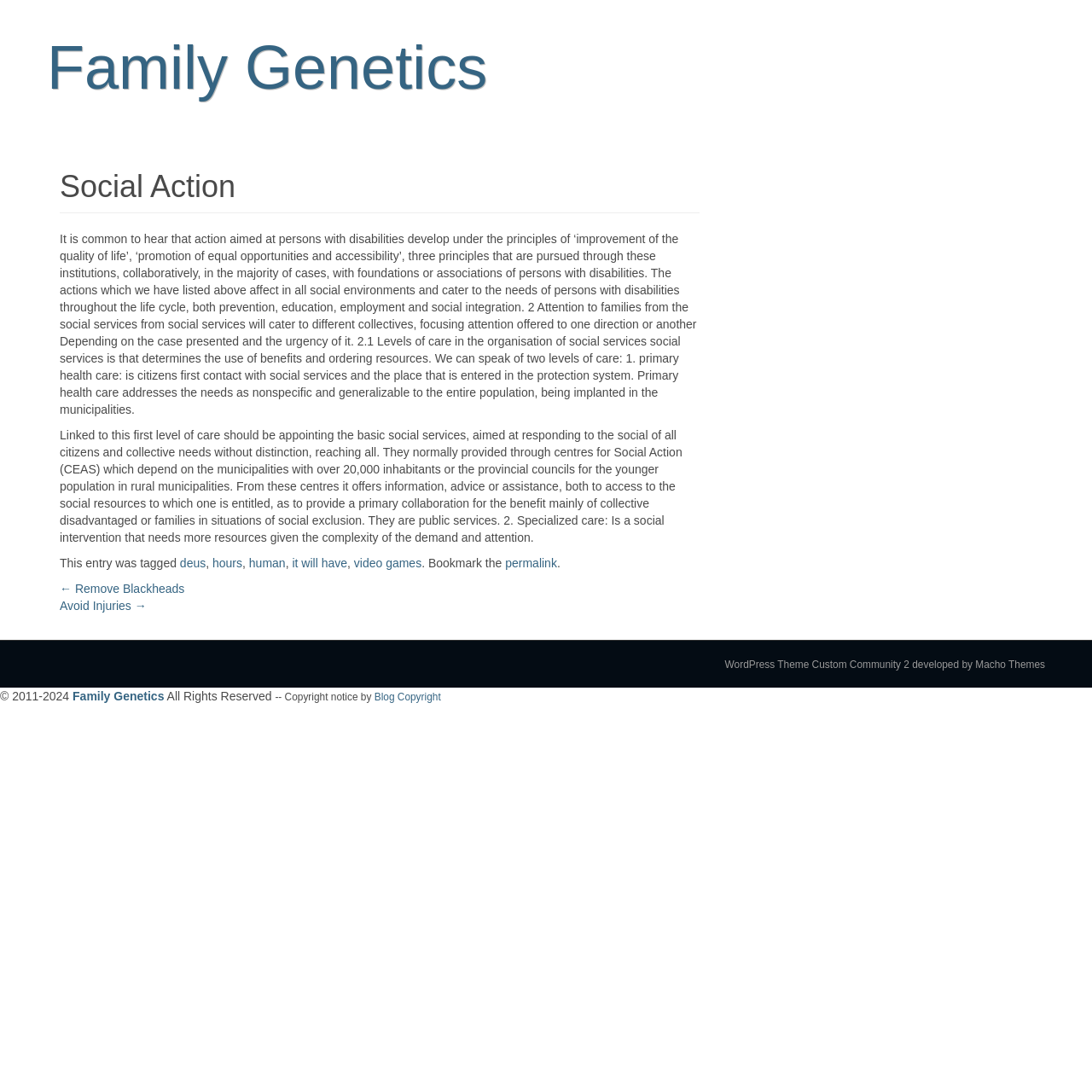Extract the bounding box coordinates of the UI element described: "human". Provide the coordinates in the format [left, top, right, bottom] with values ranging from 0 to 1.

[0.228, 0.509, 0.261, 0.522]